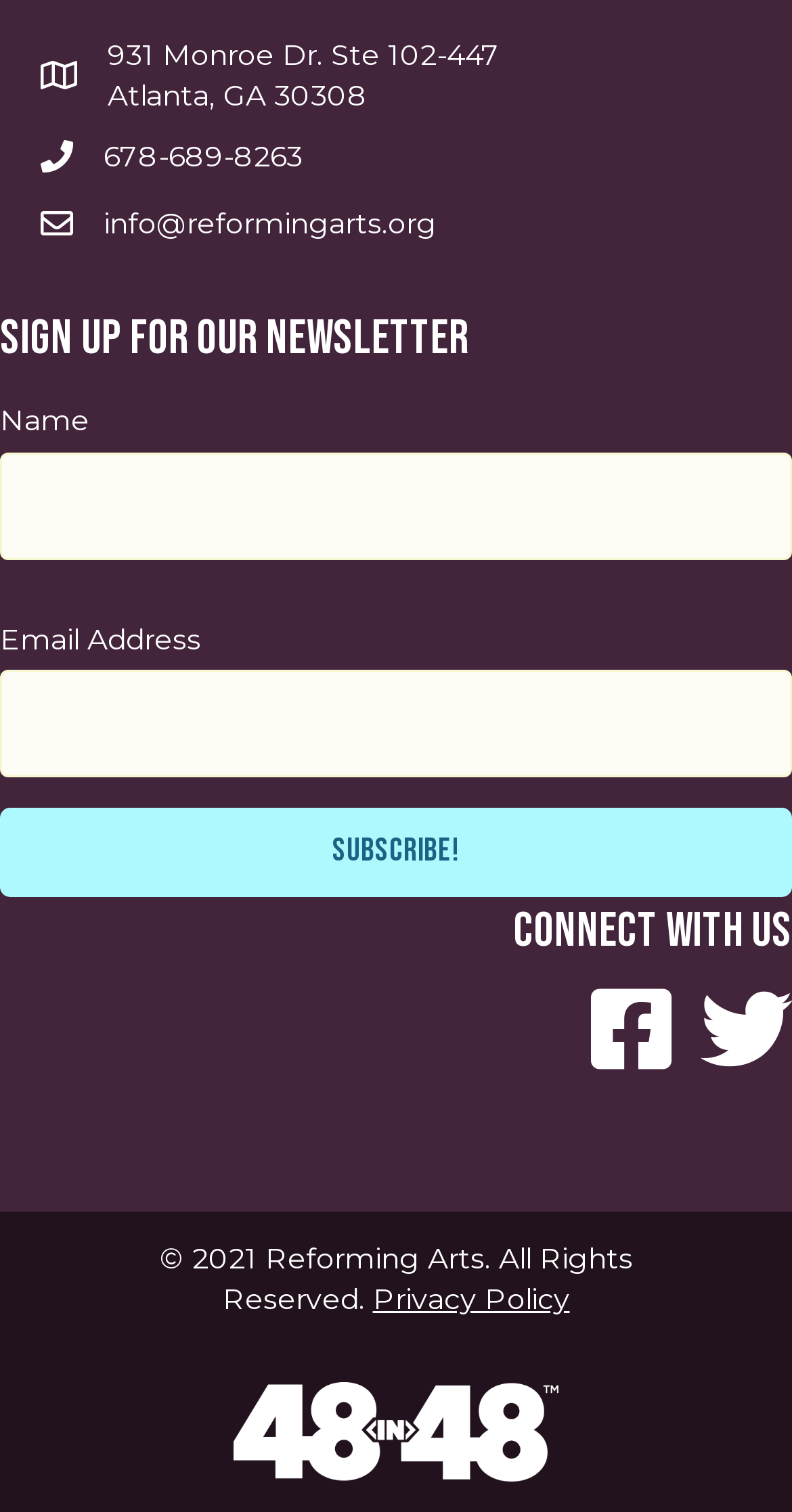Identify the bounding box coordinates for the UI element described as follows: search btn. Use the format (top-left x, top-left y, bottom-right x, bottom-right y) and ensure all values are floating point numbers between 0 and 1.

None